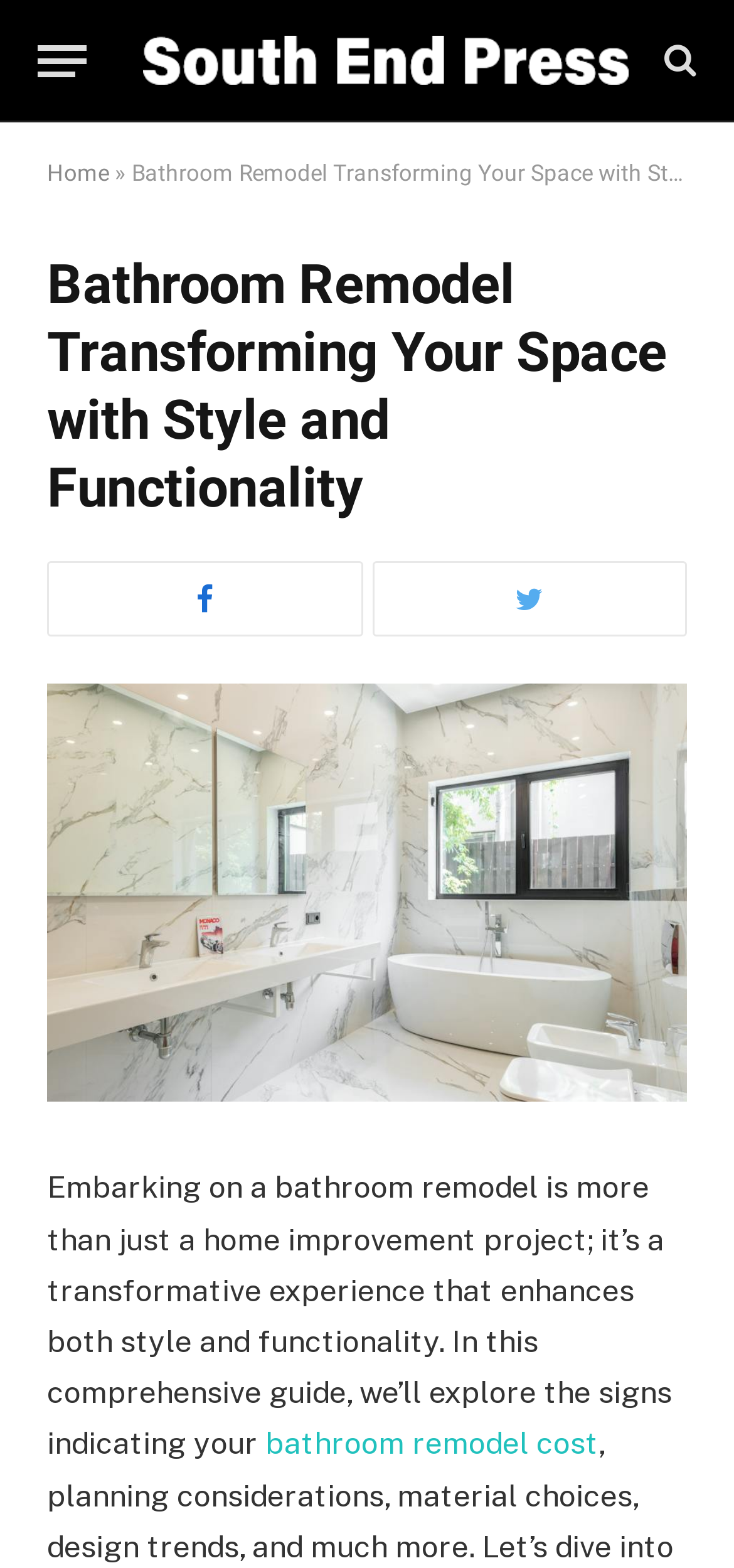Show the bounding box coordinates for the HTML element described as: "+ March (3)".

None